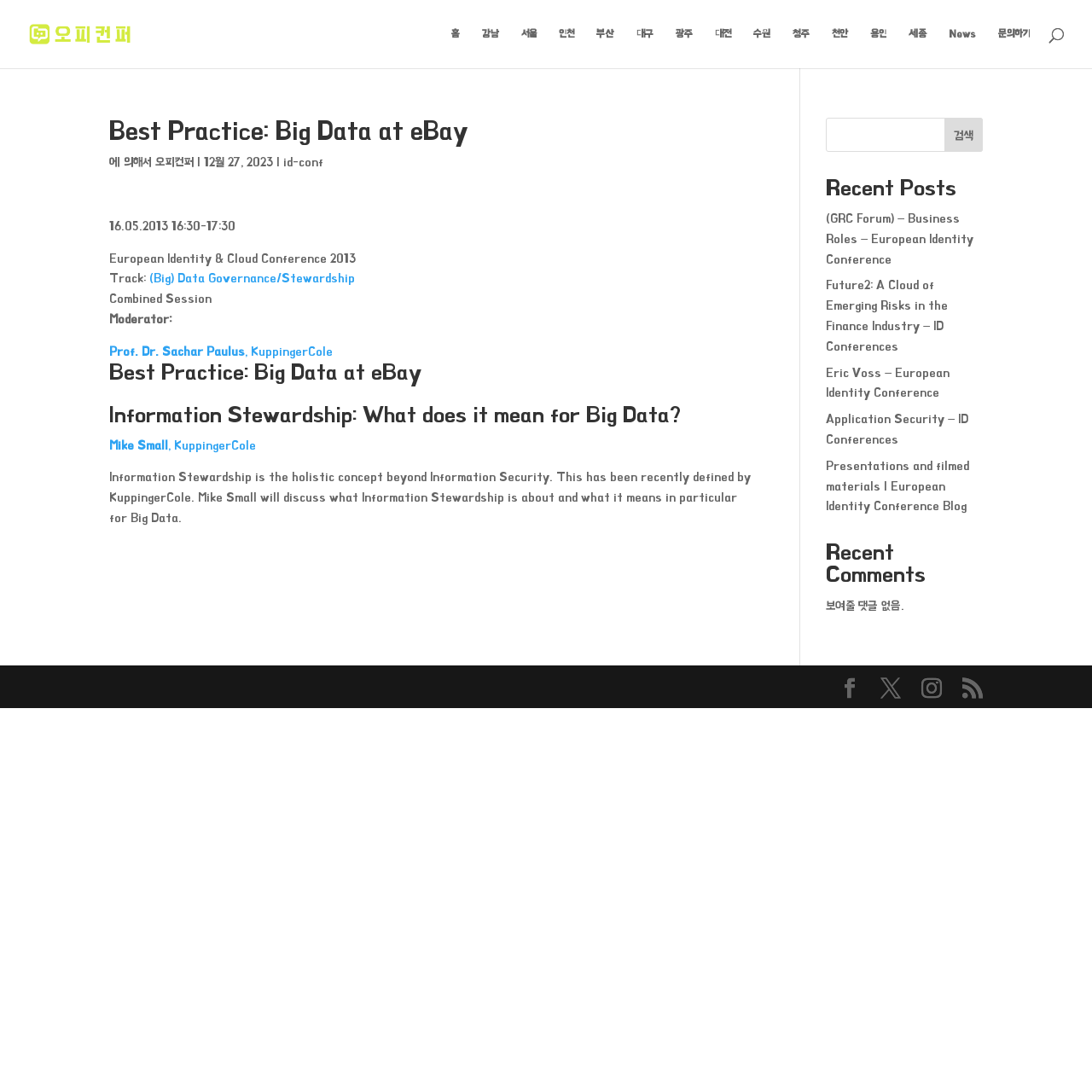Find the UI element described as: "Mike Small, KuppingerCole" and predict its bounding box coordinates. Ensure the coordinates are four float numbers between 0 and 1, [left, top, right, bottom].

[0.1, 0.401, 0.234, 0.413]